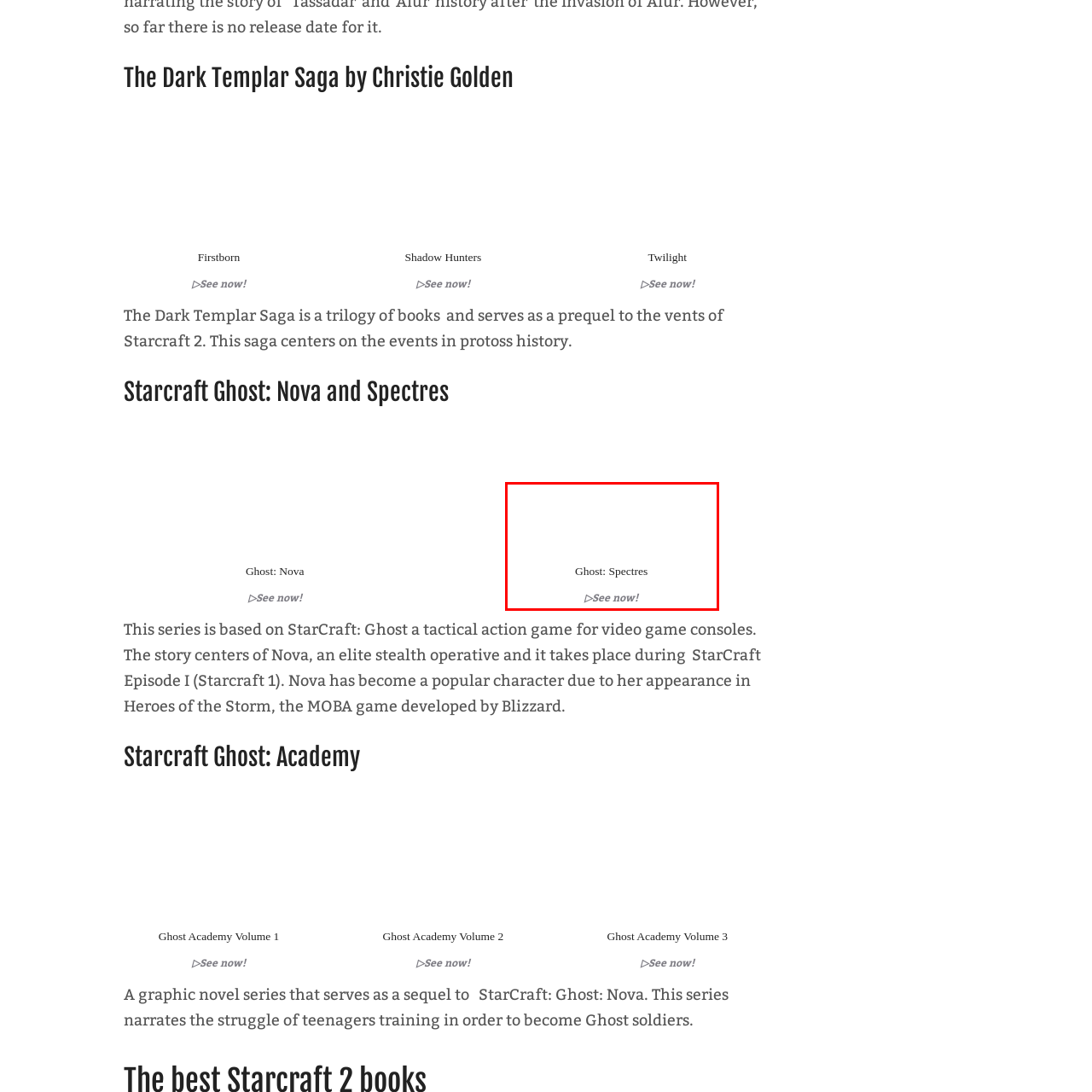Offer a detailed description of the content within the red-framed image.

This image features the title "Ghost: Spectres," which is part of the StarCraft universe. The accompanying text prompts readers to "See now!" suggesting more information or a link to explore further details about the book. "Ghost: Spectres" continues the theme of the StarCraft series, which delves into the narratives surrounding elite stealth operatives known as Ghosts, renowned for their unique abilities and significant roles within the larger lore of the franchise. This book likely explores the complexities and challenges faced by these characters in the context of their tumultuous world.